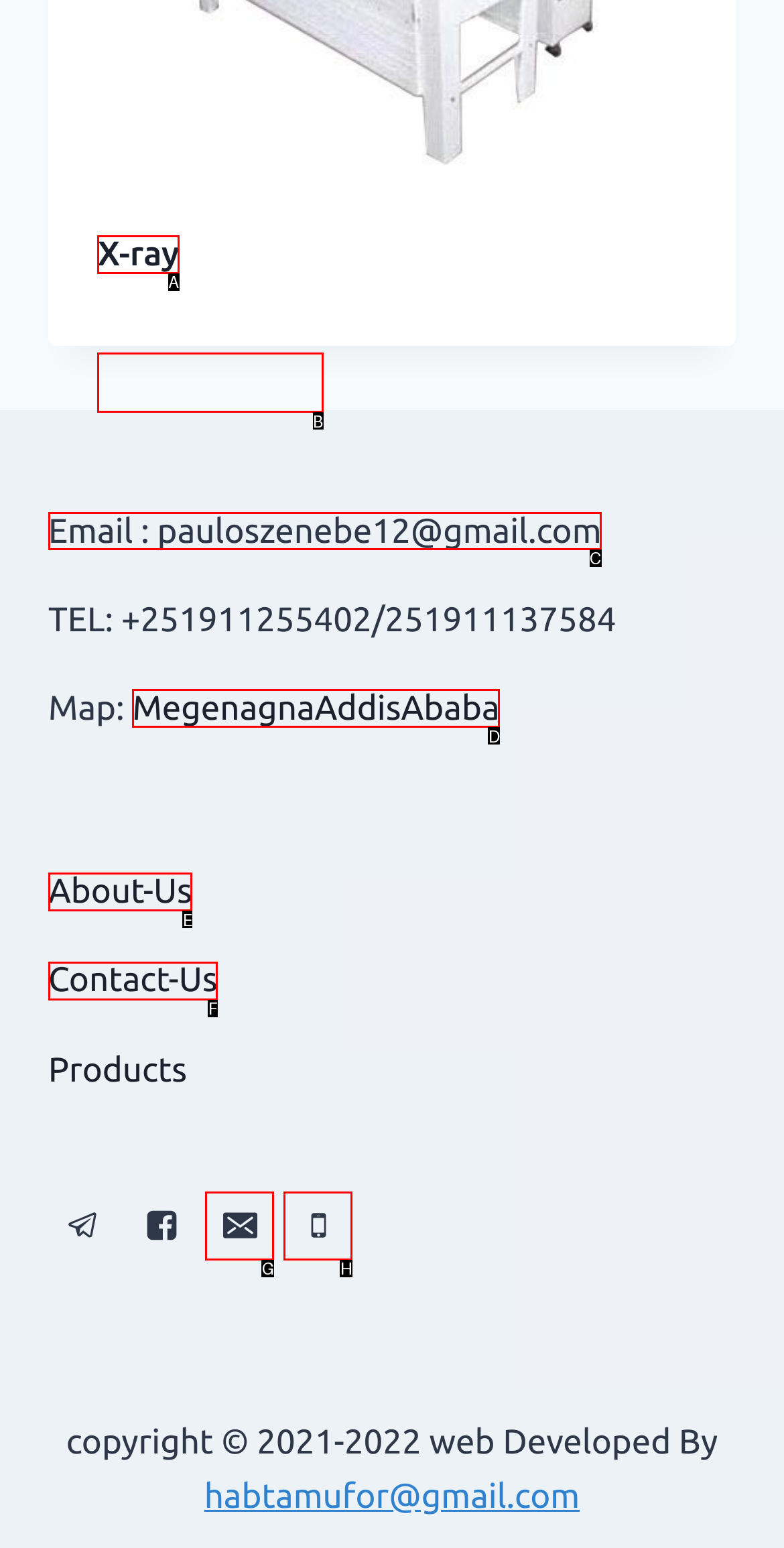Point out which HTML element you should click to fulfill the task: Contact us through email.
Provide the option's letter from the given choices.

C